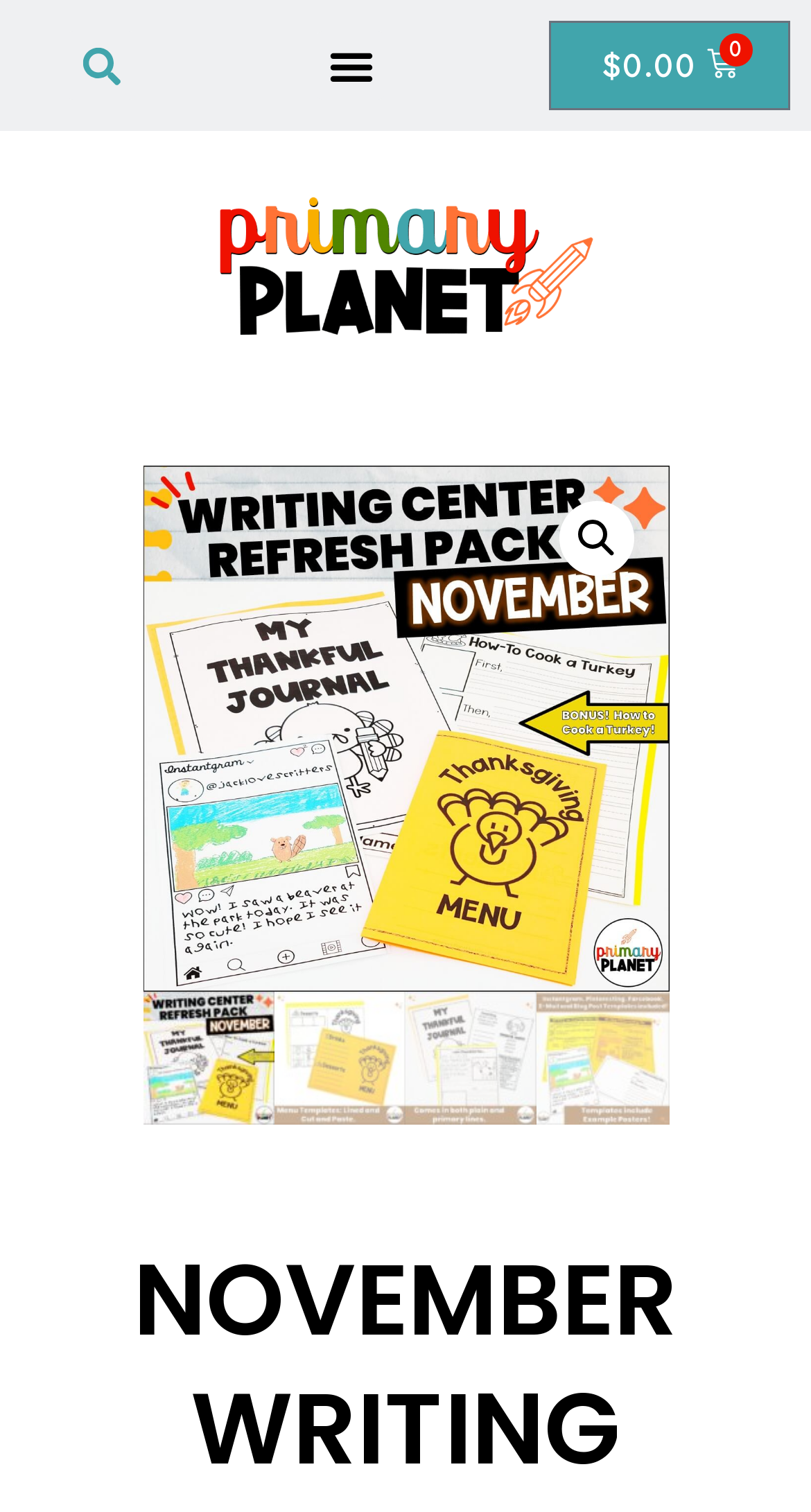Using the information in the image, could you please answer the following question in detail:
What is the purpose of the 'Search' button?

The 'Search' button is likely used to search for specific content or products on the website, allowing users to quickly find what they are looking for.